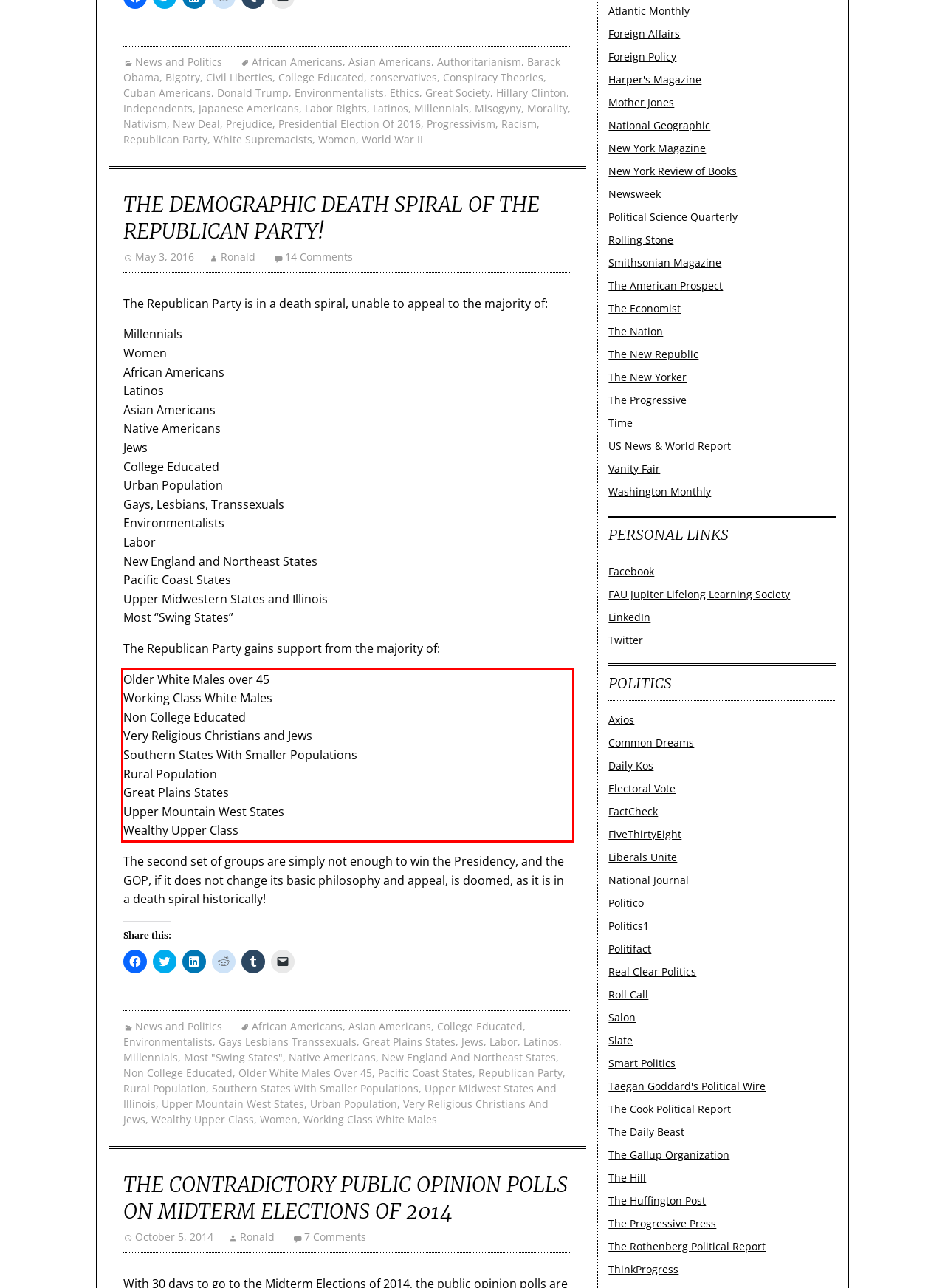Look at the provided screenshot of the webpage and perform OCR on the text within the red bounding box.

Older White Males over 45 Working Class White Males Non College Educated Very Religious Christians and Jews Southern States With Smaller Populations Rural Population Great Plains States Upper Mountain West States Wealthy Upper Class